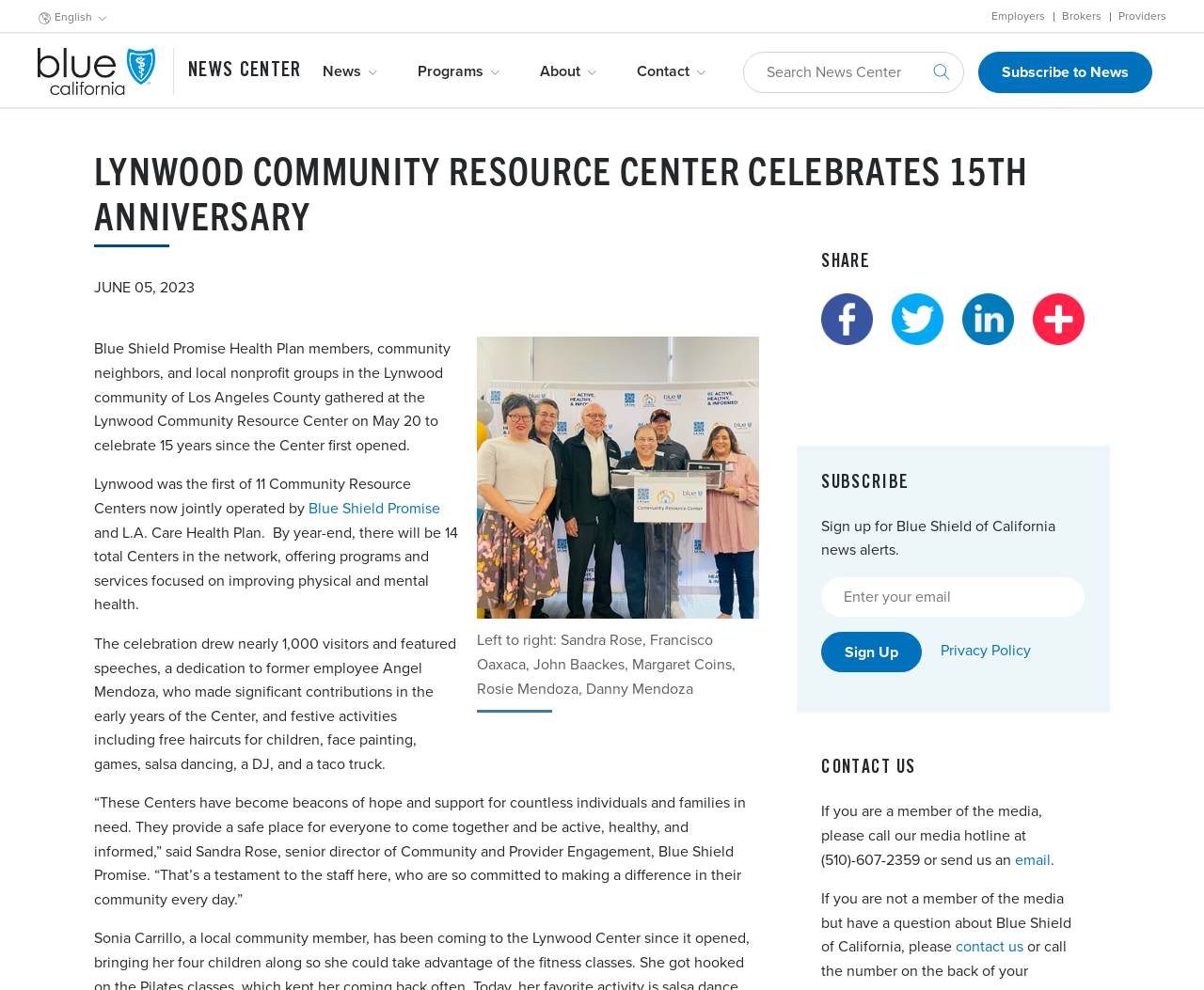Provide the text content of the webpage's main heading.

LYNWOOD COMMUNITY RESOURCE CENTER CELEBRATES 15TH ANNIVERSARY